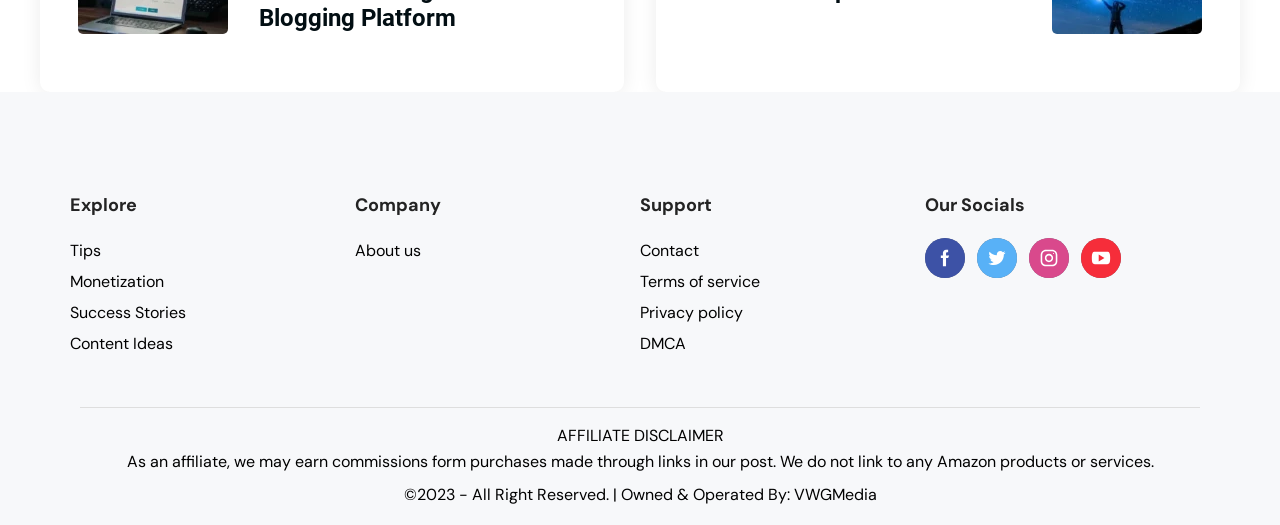Using the details from the image, please elaborate on the following question: What is the disclaimer about?

I read the StaticText element at coordinates [0.435, 0.809, 0.565, 0.849], which says 'AFFILIATE DISCLAIMER'. The following text explains that as an affiliate, the website may earn commissions from purchases made through links in their posts.